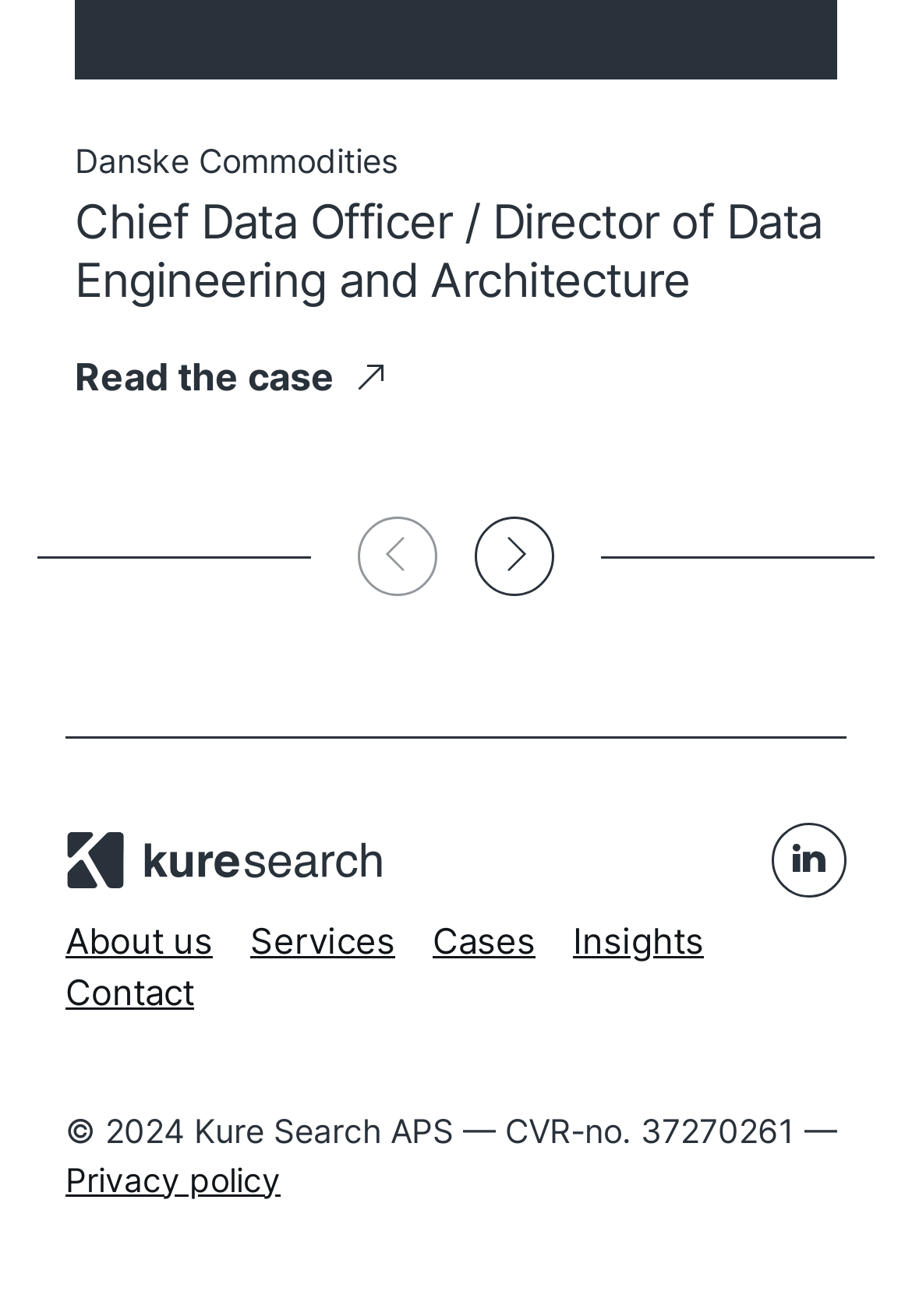Please indicate the bounding box coordinates for the clickable area to complete the following task: "Go to LinkedIn page". The coordinates should be specified as four float numbers between 0 and 1, i.e., [left, top, right, bottom].

[0.846, 0.624, 0.928, 0.681]